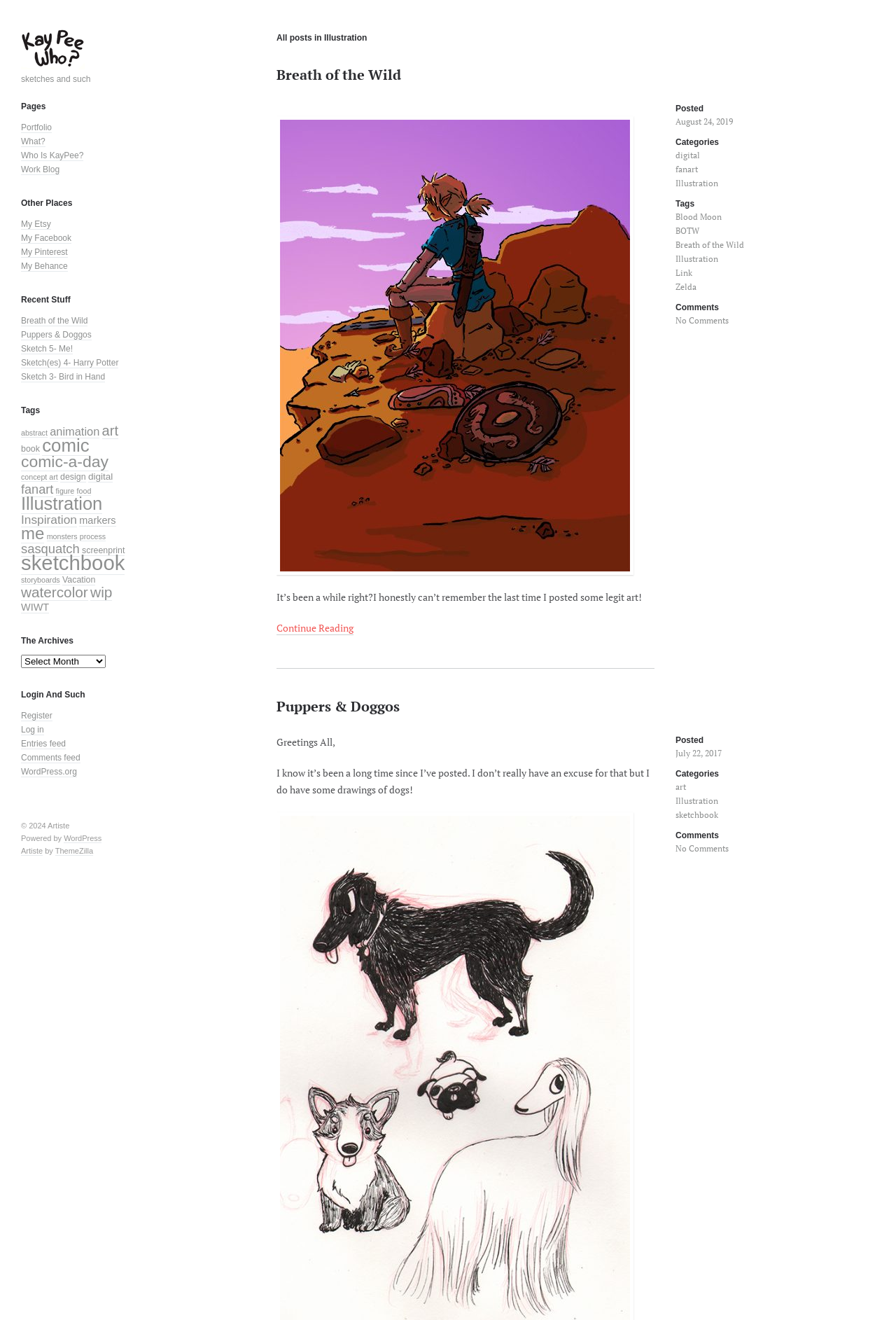Pinpoint the bounding box coordinates of the area that should be clicked to complete the following instruction: "Read the 'Recent Stuff' section". The coordinates must be given as four float numbers between 0 and 1, i.e., [left, top, right, bottom].

[0.023, 0.222, 0.148, 0.238]